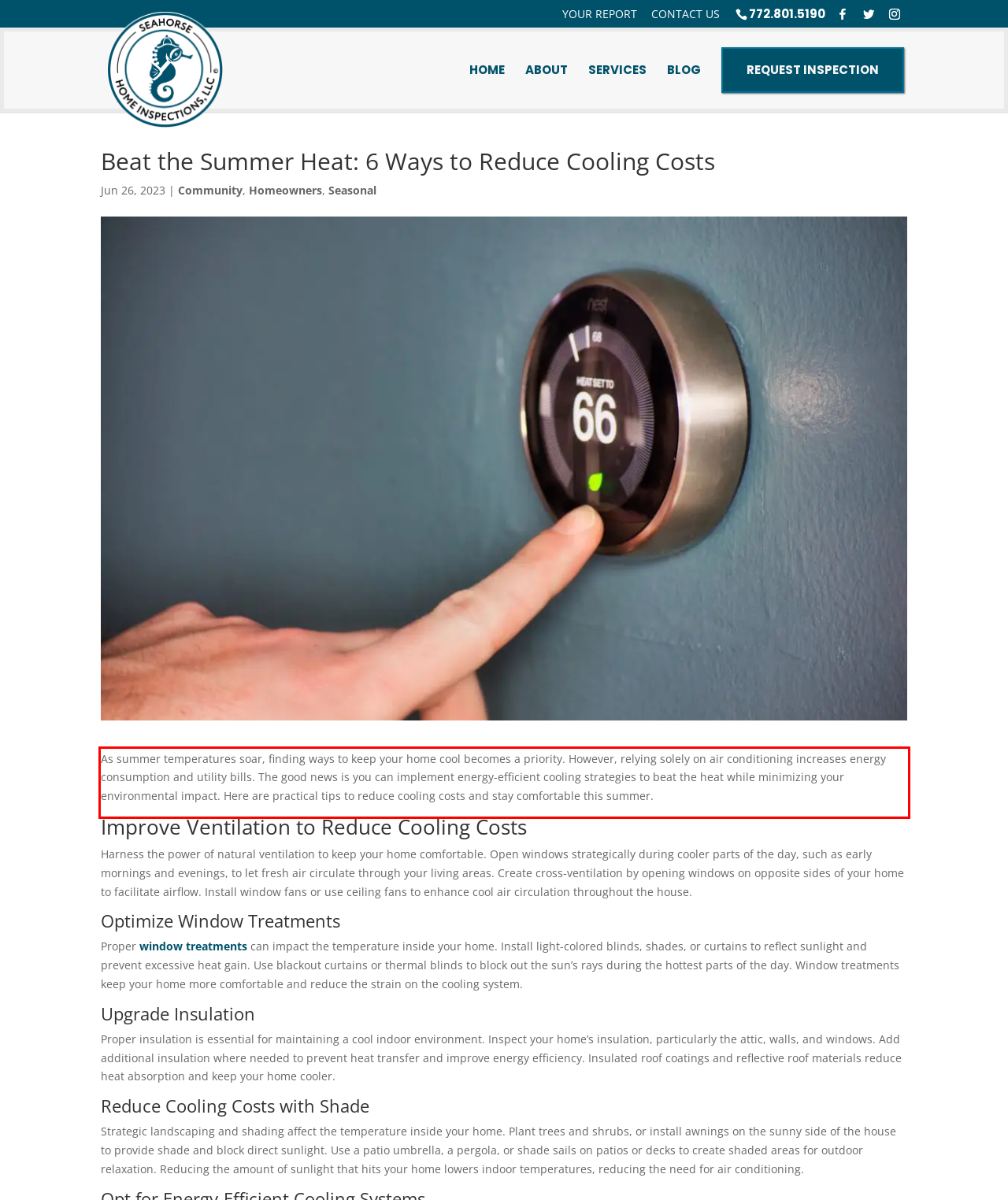Using the webpage screenshot, recognize and capture the text within the red bounding box.

As summer temperatures soar, finding ways to keep your home cool becomes a priority. However, relying solely on air conditioning increases energy consumption and utility bills. The good news is you can implement energy-efficient cooling strategies to beat the heat while minimizing your environmental impact. Here are practical tips to reduce cooling costs and stay comfortable this summer.